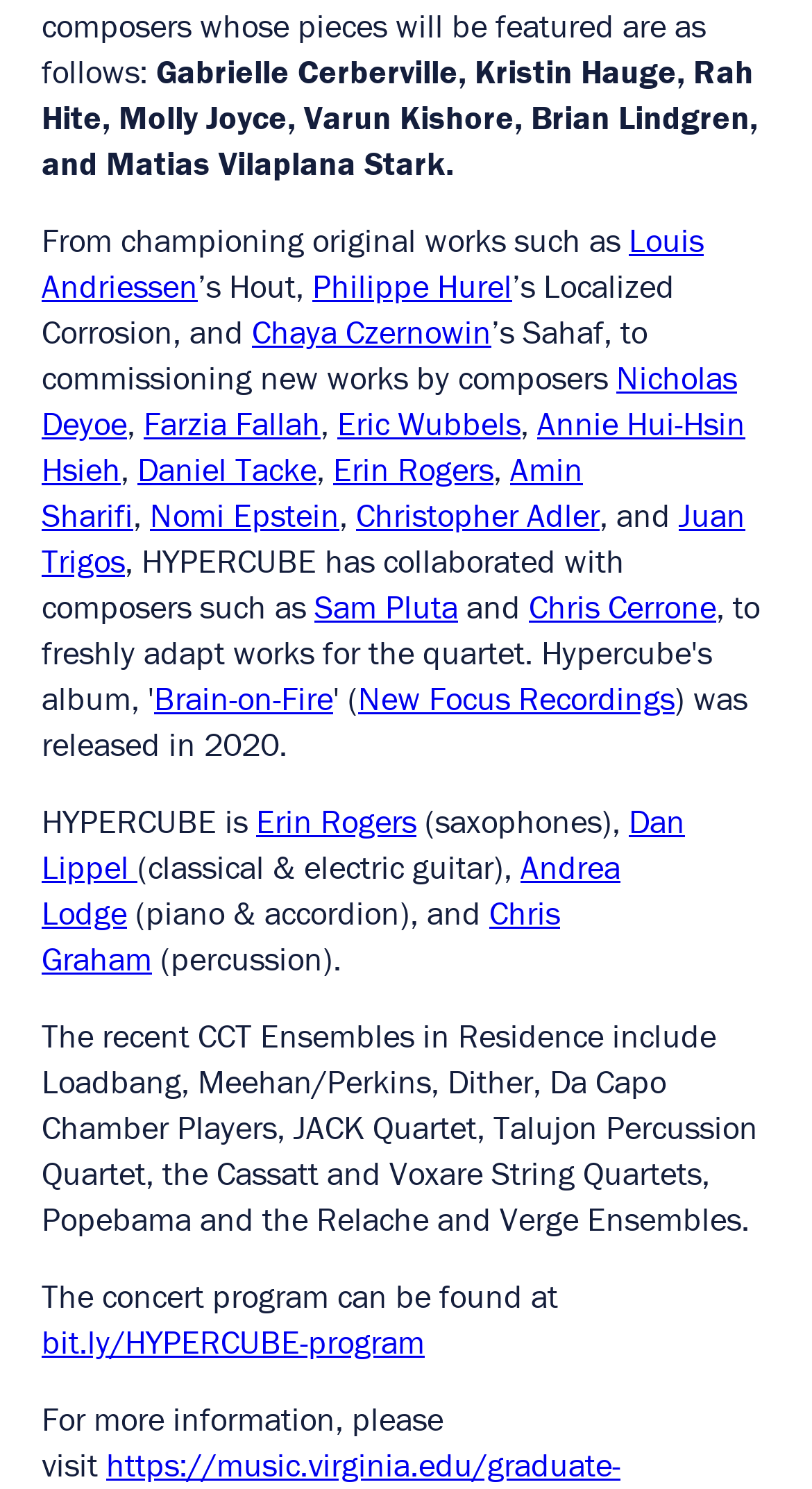Pinpoint the bounding box coordinates of the clickable element to carry out the following instruction: "Click on the link to learn more about Louis Andriessen."

[0.051, 0.147, 0.867, 0.206]